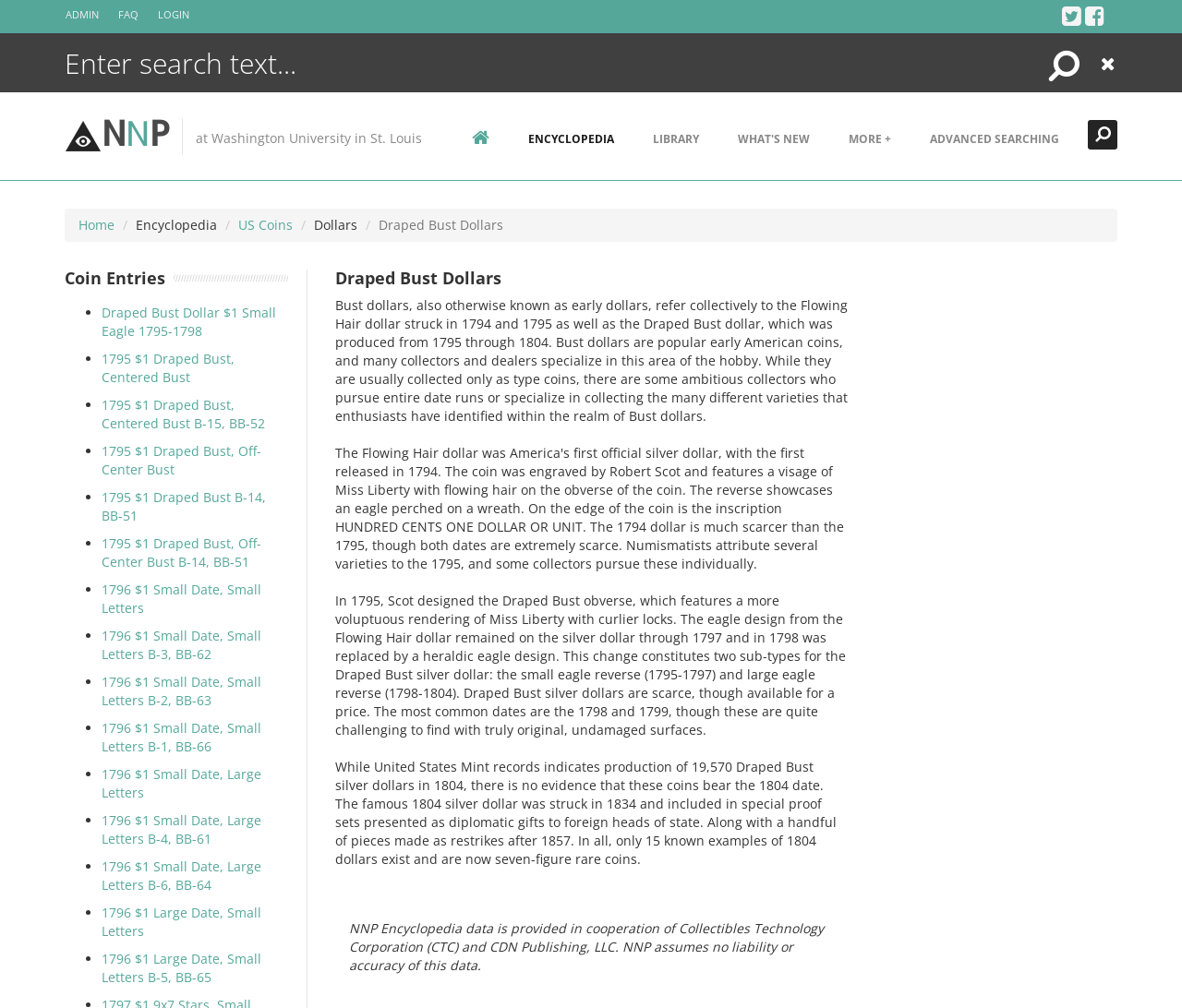Please determine the bounding box coordinates of the element to click in order to execute the following instruction: "Read about Draped Bust Dollars". The coordinates should be four float numbers between 0 and 1, specified as [left, top, right, bottom].

[0.283, 0.267, 0.717, 0.285]